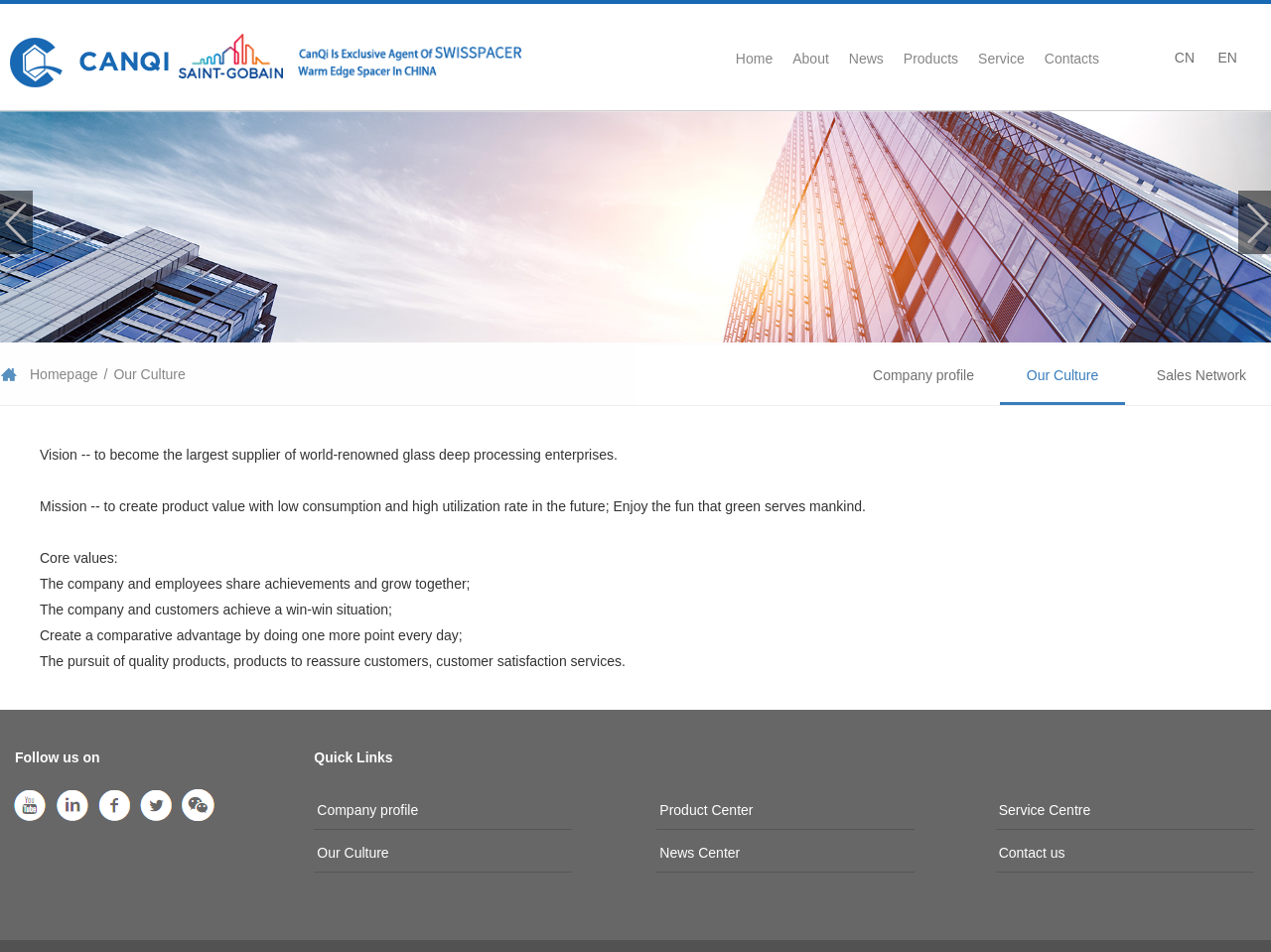How many language options are available?
Please provide a full and detailed response to the question.

There are two language options available, Chinese (CN) and English (EN), as indicated by the links at the top right corner of the webpage.